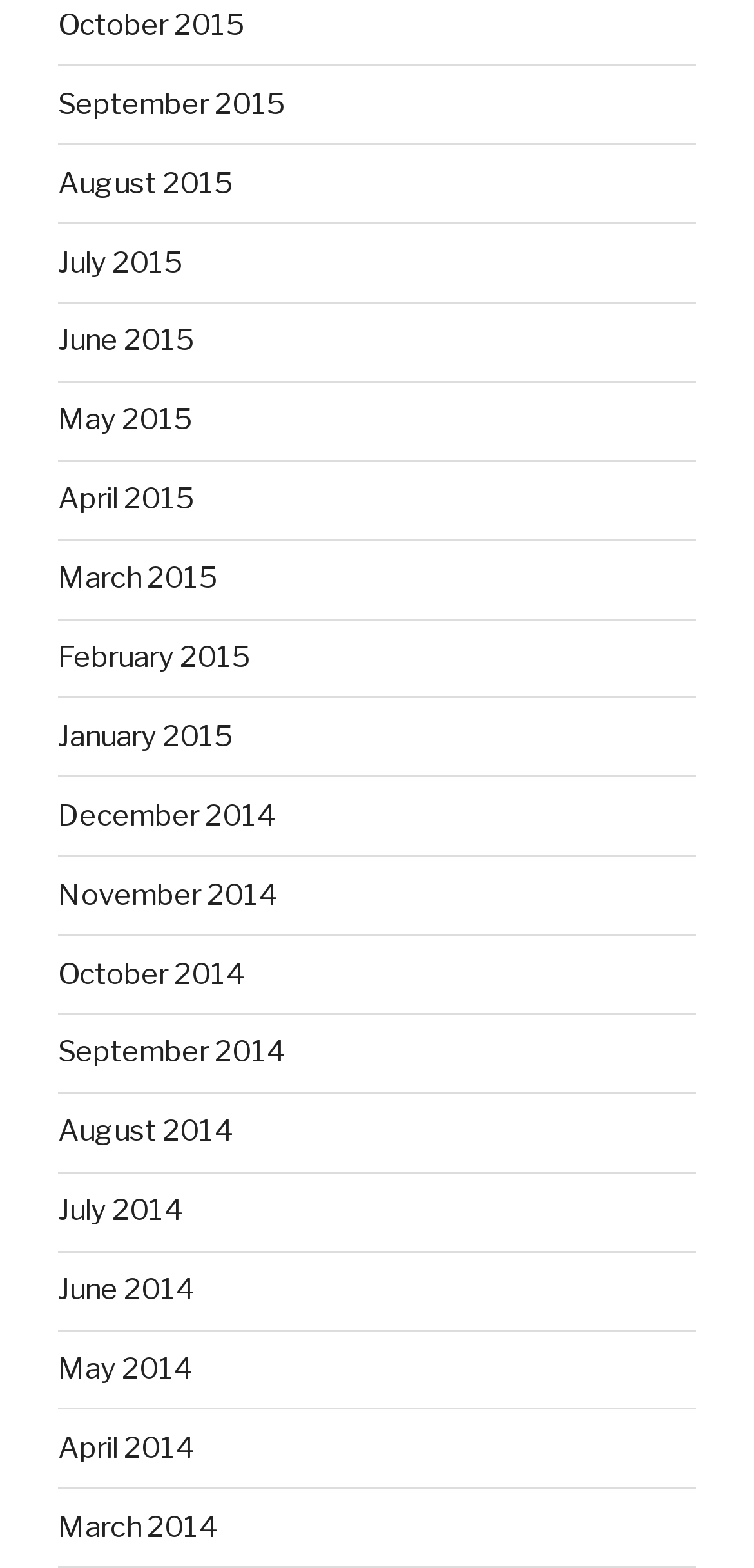Use a single word or phrase to respond to the question:
Are the months listed in chronological order?

Yes